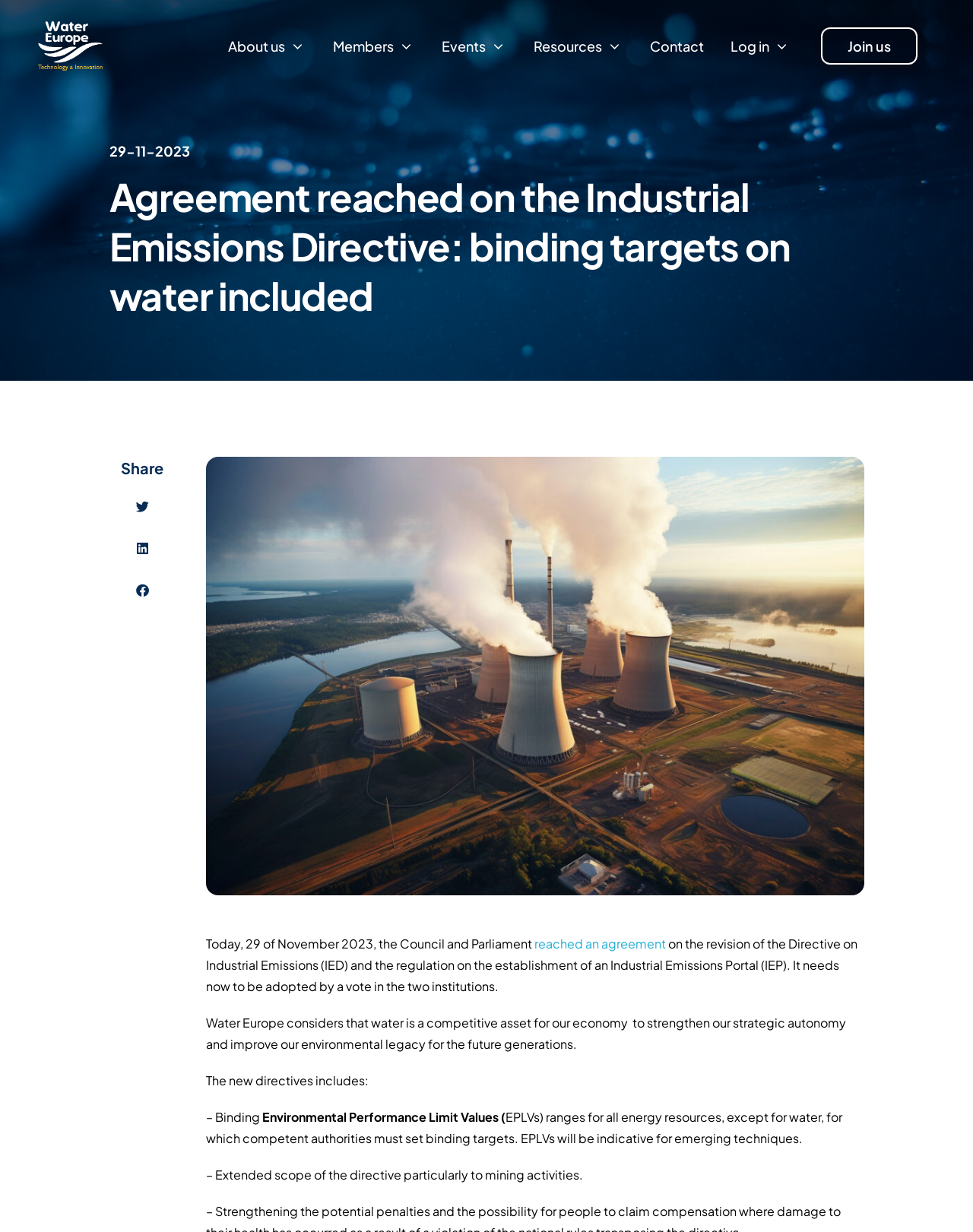Could you indicate the bounding box coordinates of the region to click in order to complete this instruction: "Click on Join us".

[0.844, 0.022, 0.943, 0.052]